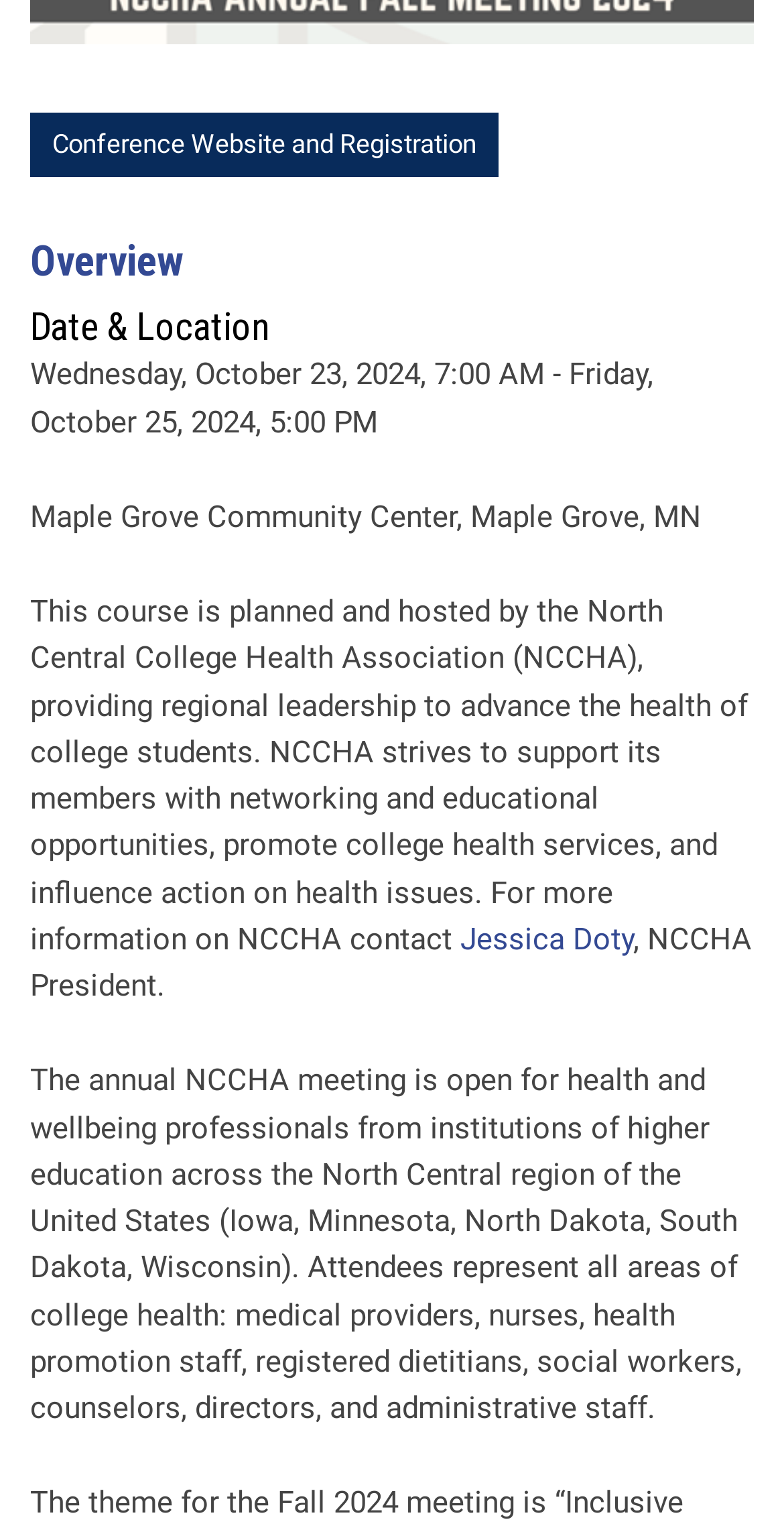Give the bounding box coordinates for the element described as: "Jessica Doty".

[0.587, 0.599, 0.808, 0.622]